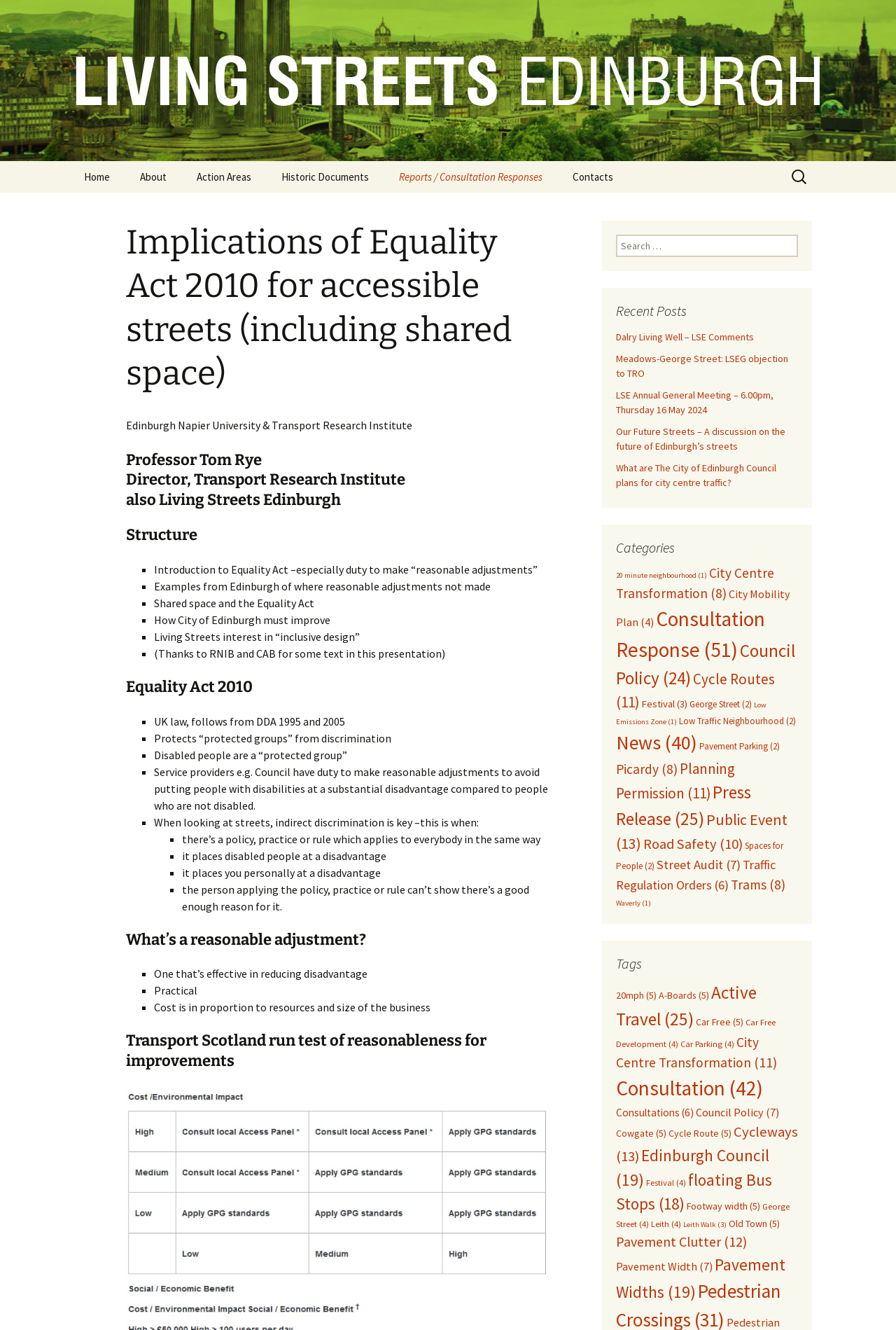Extract the bounding box for the UI element that matches this description: "Contacts".

[0.623, 0.121, 0.7, 0.145]